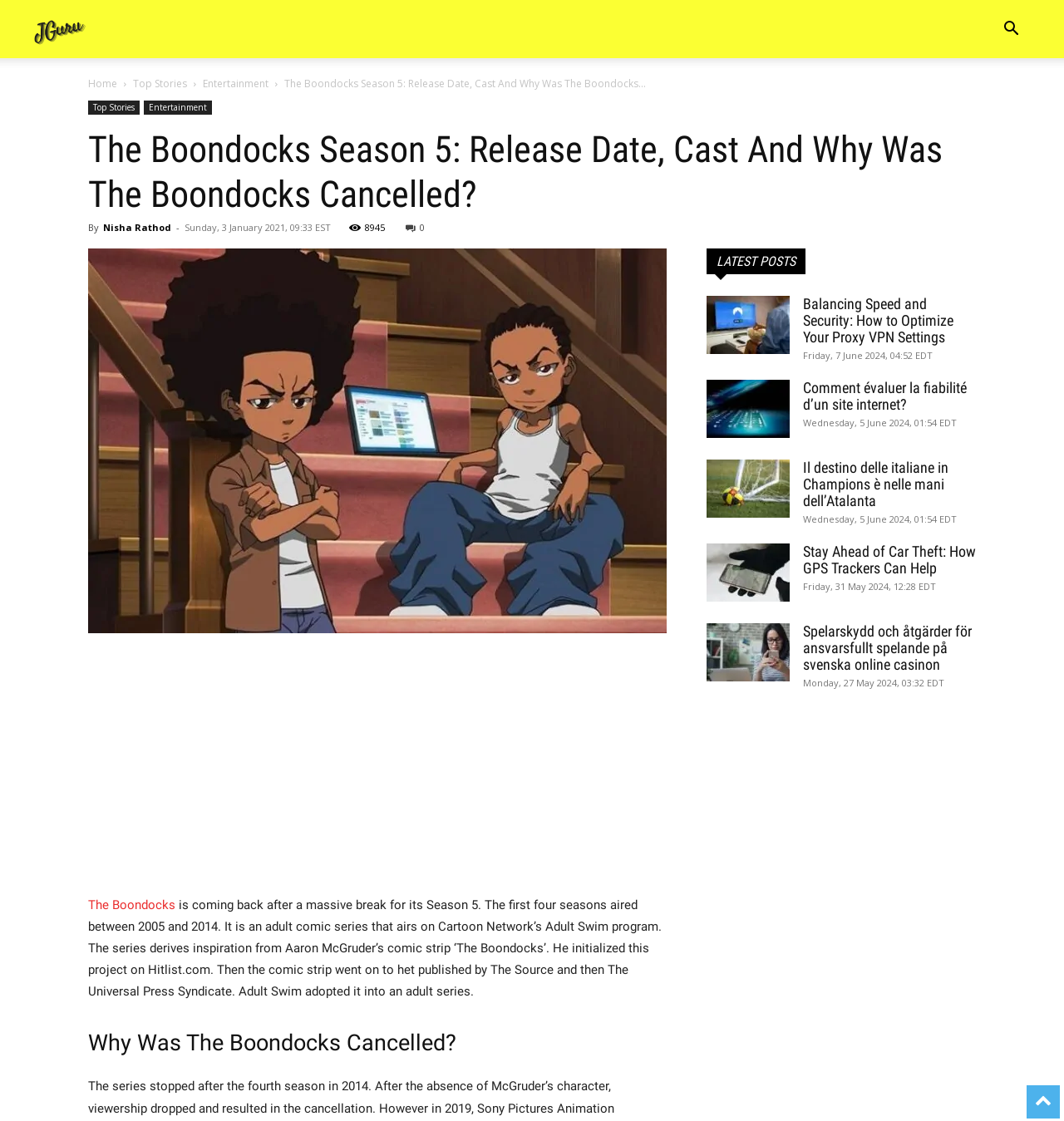Provide a one-word or short-phrase response to the question:
Who initialized the project on Hitlist.com?

Aaron McGruder